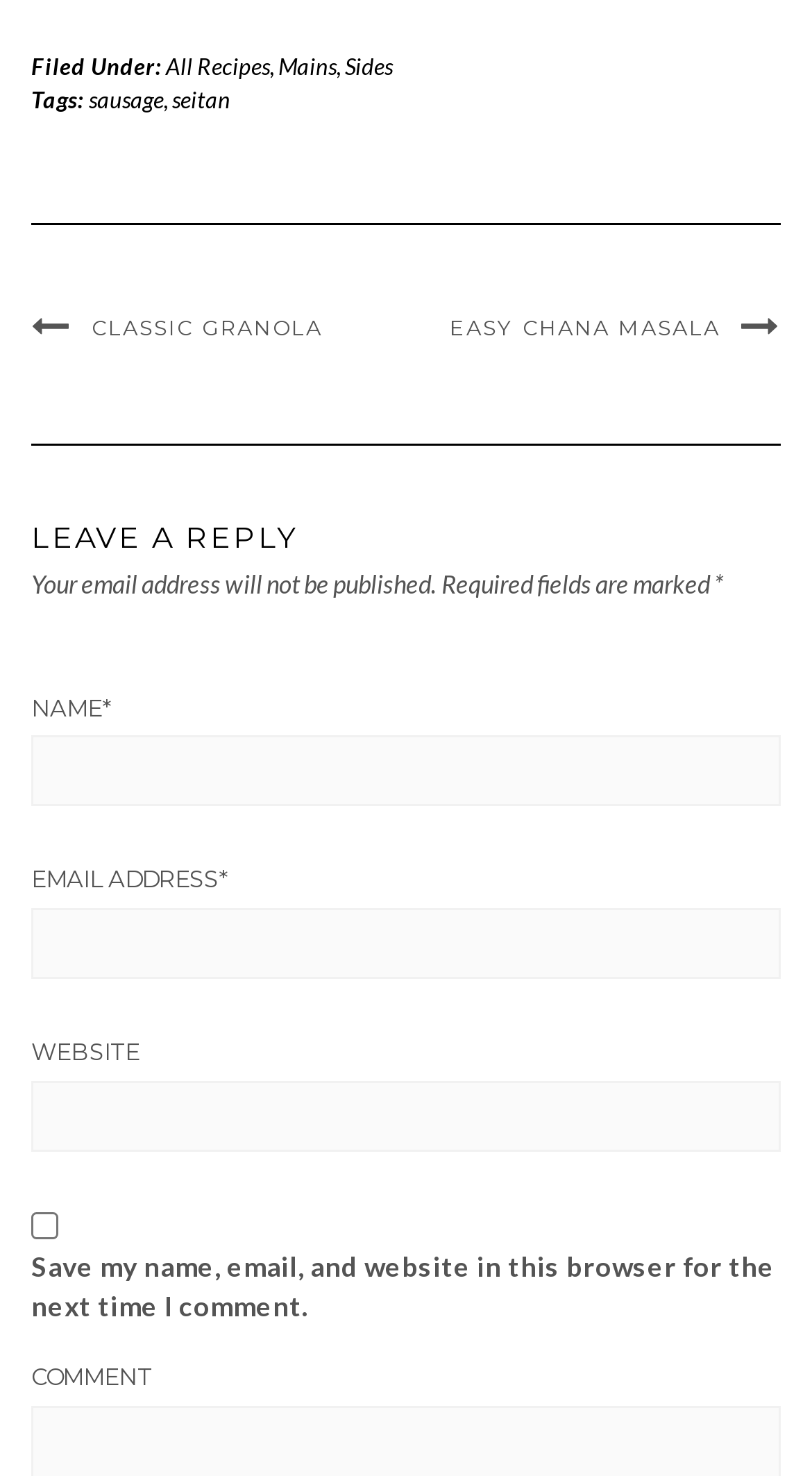What is the category of the recipe?
Kindly offer a comprehensive and detailed response to the question.

The category of the recipe can be determined by looking at the links above the separator. The links 'All Recipes', 'Mains', and 'Sides' suggest that the current recipe belongs to the 'Mains' category.